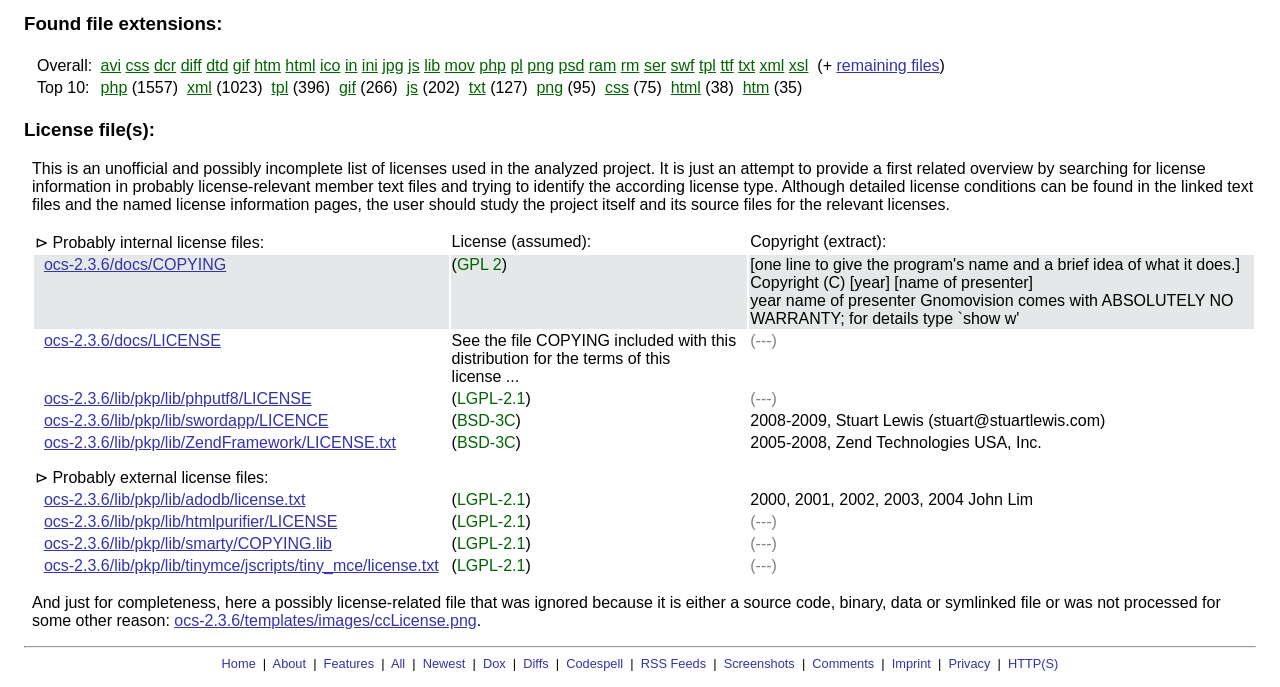From the given element description: "1106", find the bounding box for the UI element. Provide the coordinates as four float numbers between 0 and 1, in the order [left, top, right, bottom].

None